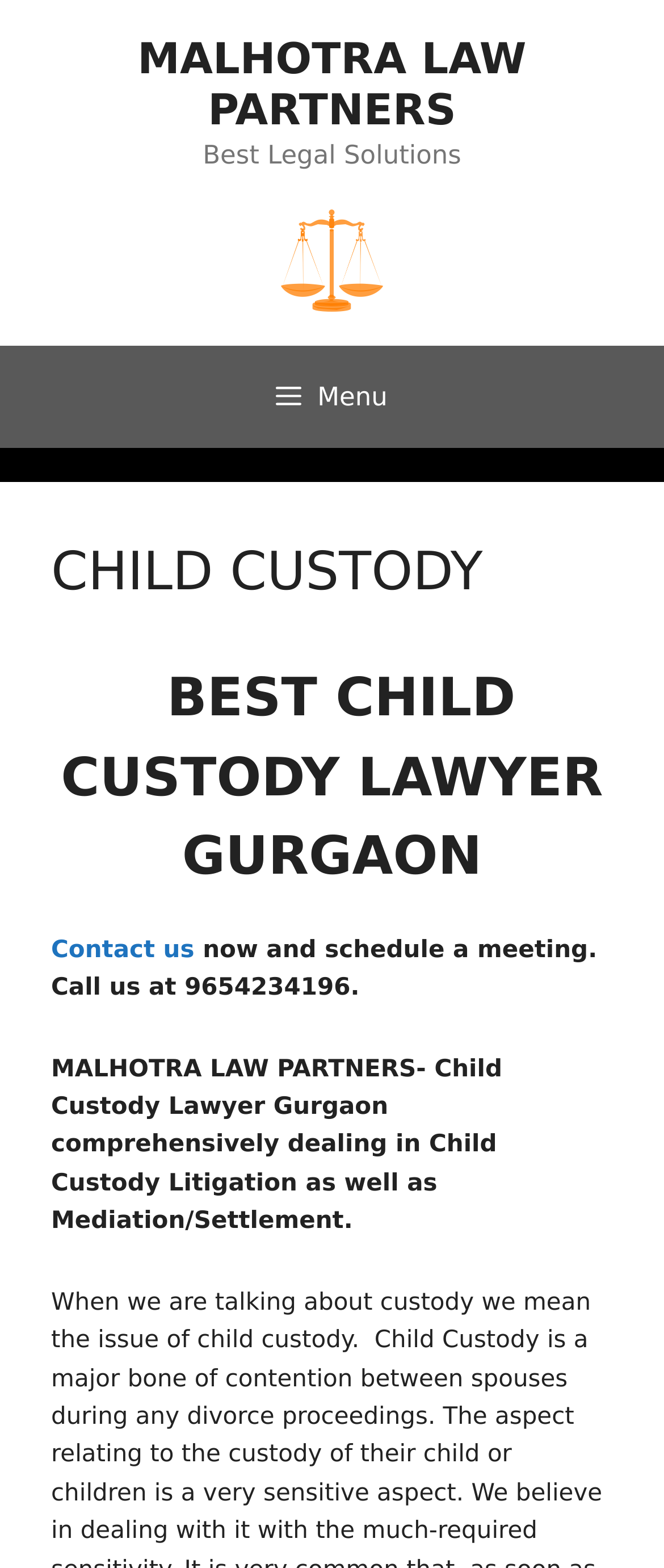What is the phone number to contact the law firm?
Based on the visual, give a brief answer using one word or a short phrase.

9654234196